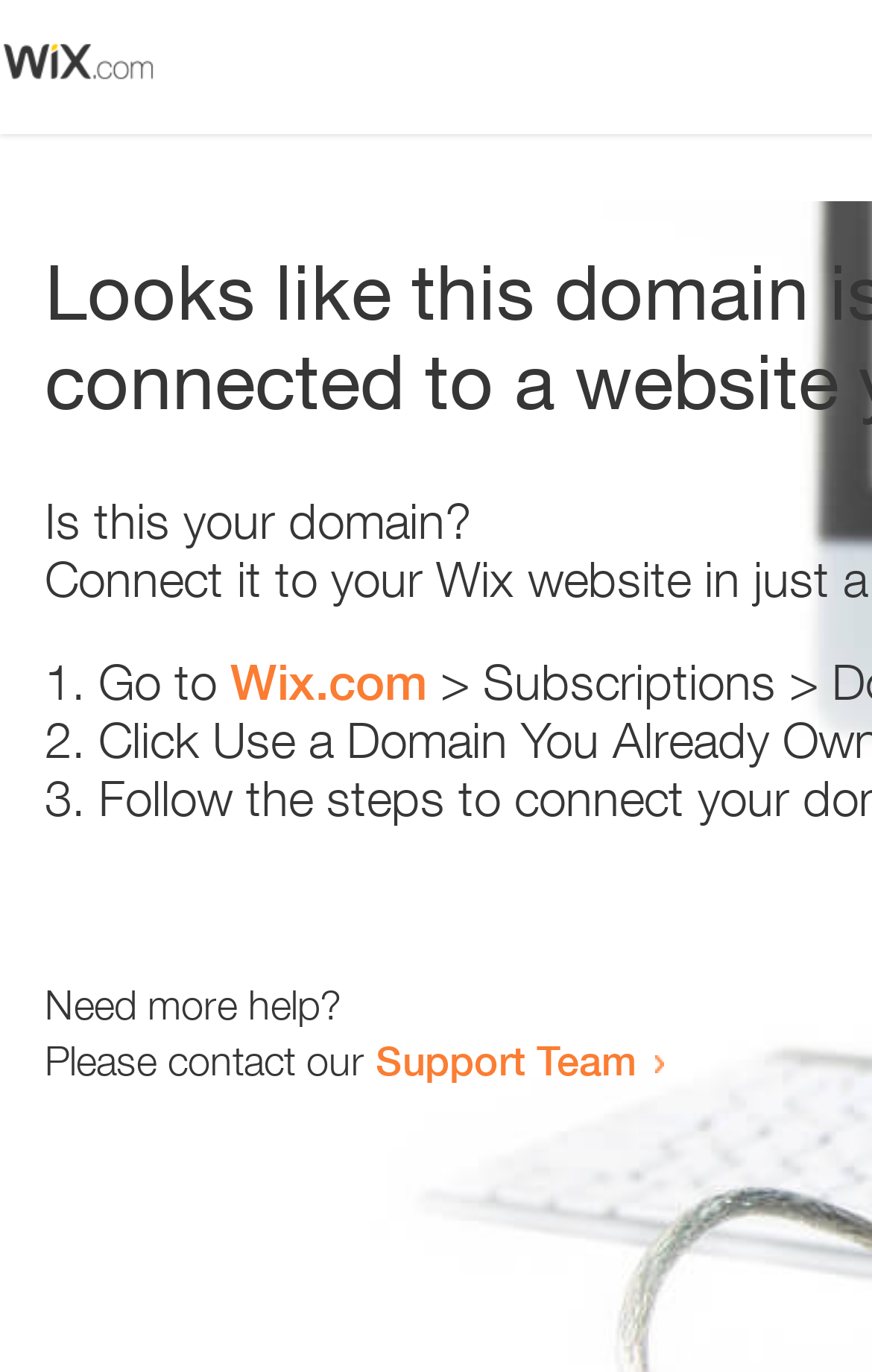What is the first step to resolve the error?
Based on the image, respond with a single word or phrase.

Go to Wix.com